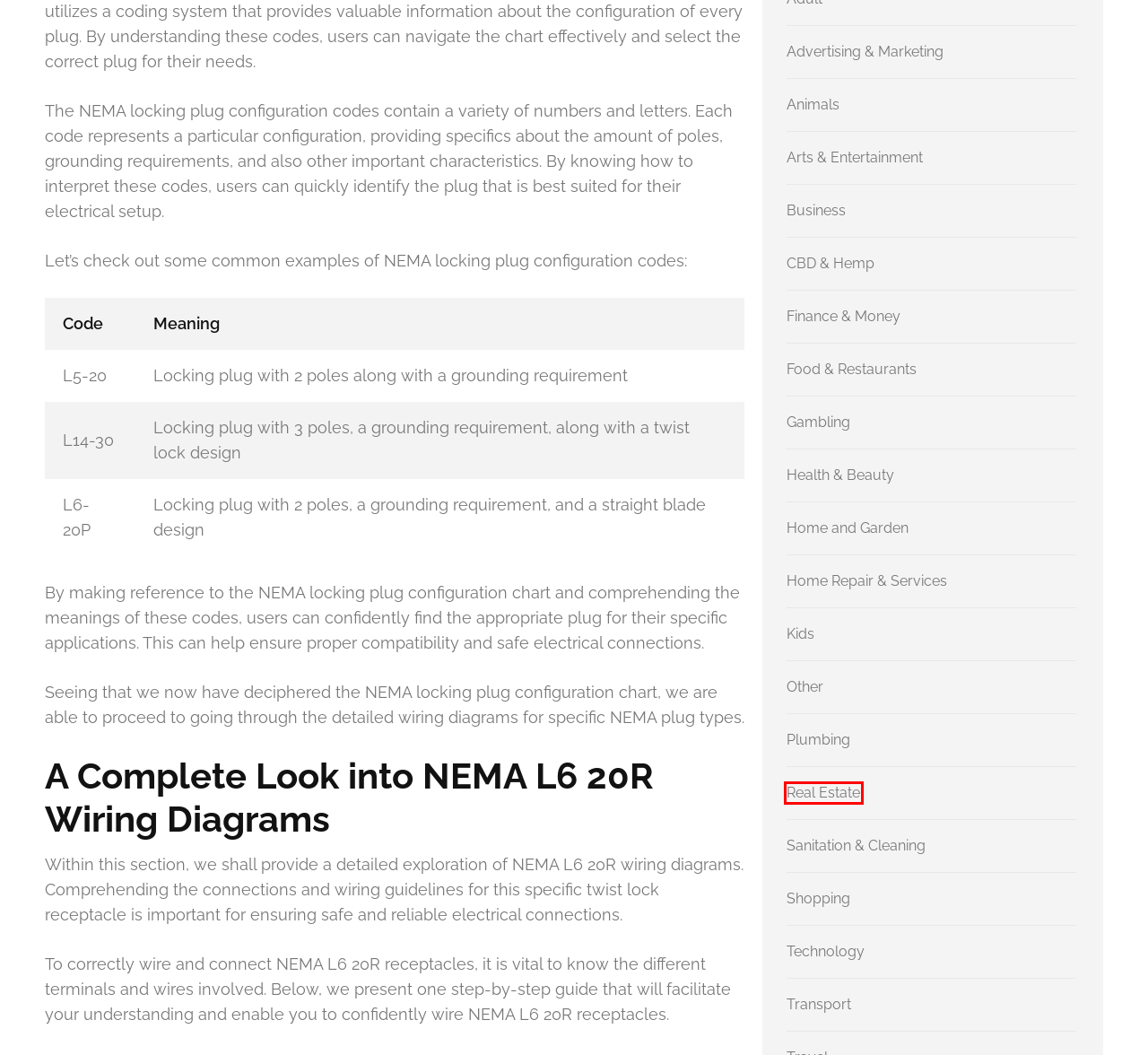Observe the screenshot of a webpage with a red bounding box highlighting an element. Choose the webpage description that accurately reflects the new page after the element within the bounding box is clicked. Here are the candidates:
A. Shopping – ThoughtfulTalks
B. Kids – ThoughtfulTalks
C. Business – ThoughtfulTalks
D. Arts & Entertainment – ThoughtfulTalks
E. Home Repair & Services – ThoughtfulTalks
F. Finance & Money – ThoughtfulTalks
G. Home and Garden – ThoughtfulTalks
H. Real Estate – ThoughtfulTalks

H